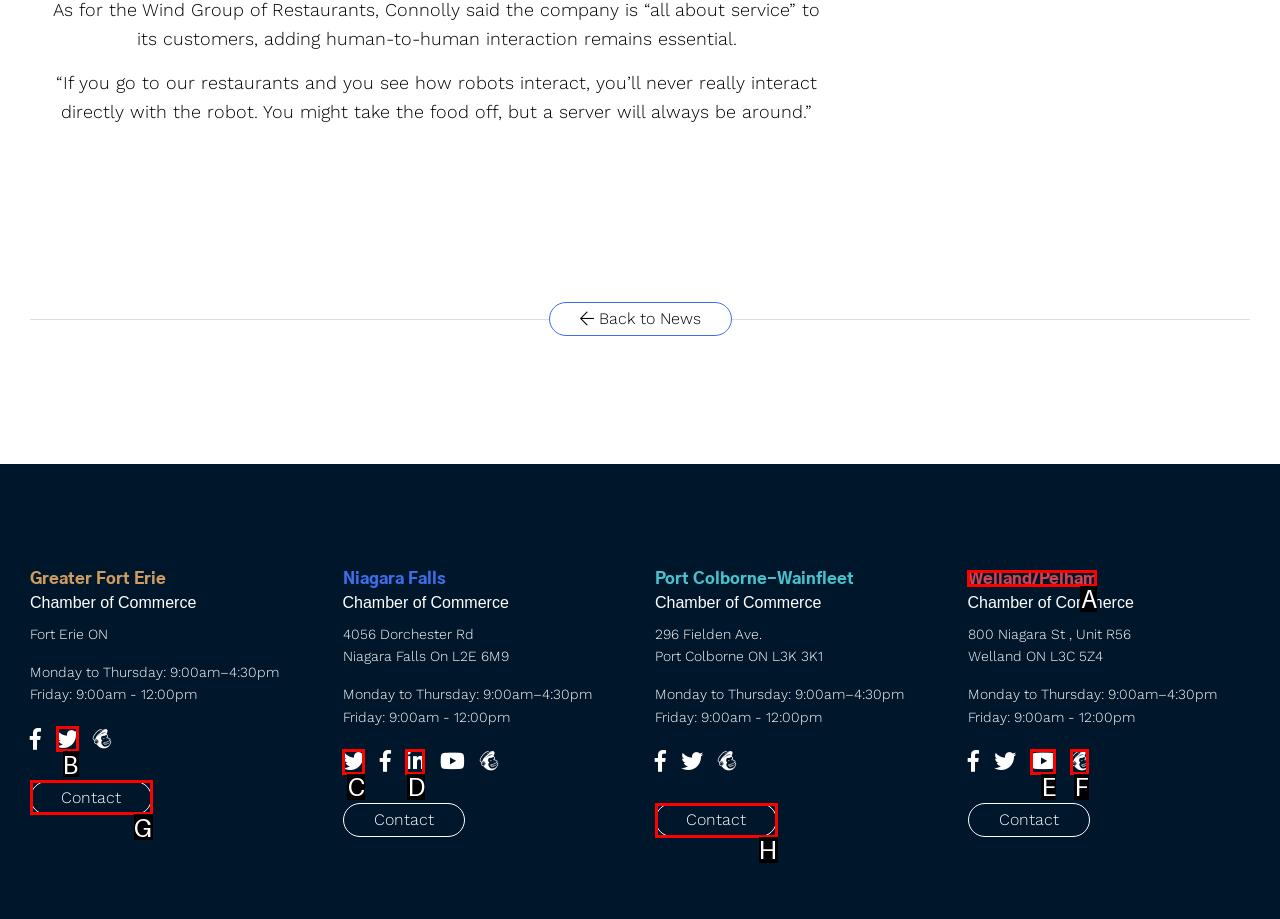Identify the letter that best matches this UI element description: Contact
Answer with the letter from the given options.

G